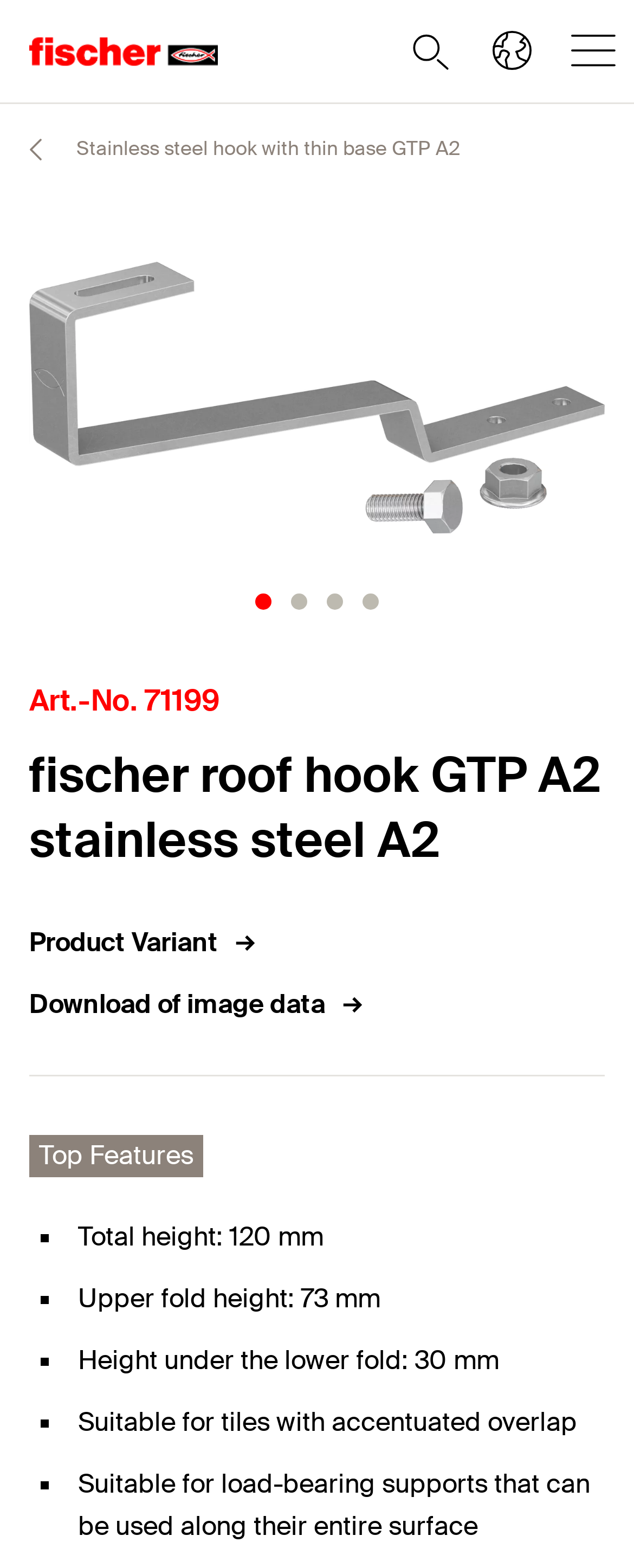What is the material of the fischer roof hook?
Provide a well-explained and detailed answer to the question.

The answer can be found in the heading 'fischer roof hook GTP A2 stainless steel A2' which indicates that the material of the fischer roof hook is A2 stainless steel.